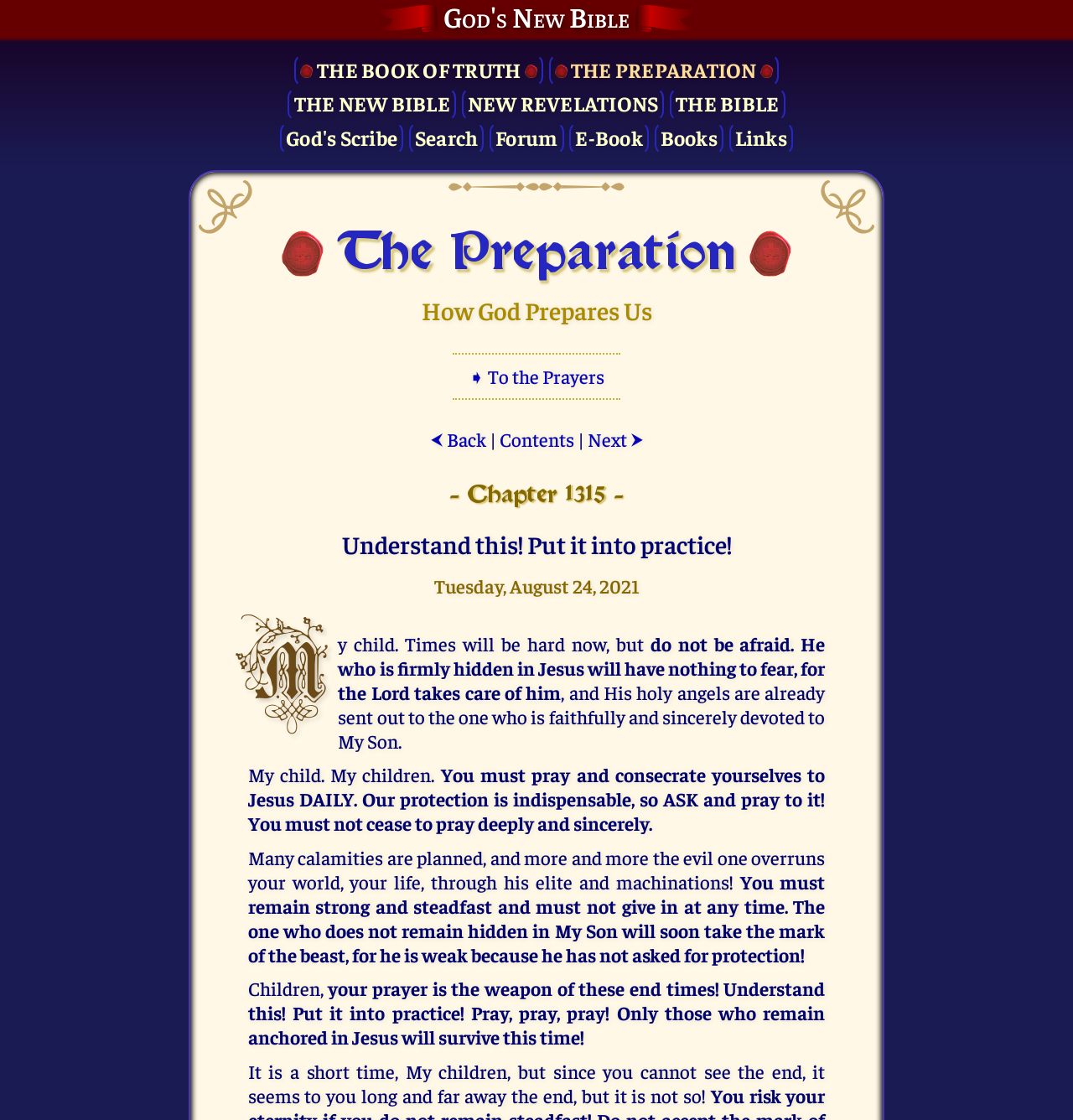Please determine the bounding box coordinates for the element that should be clicked to follow these instructions: "visit Jordan Eldredge's page".

None